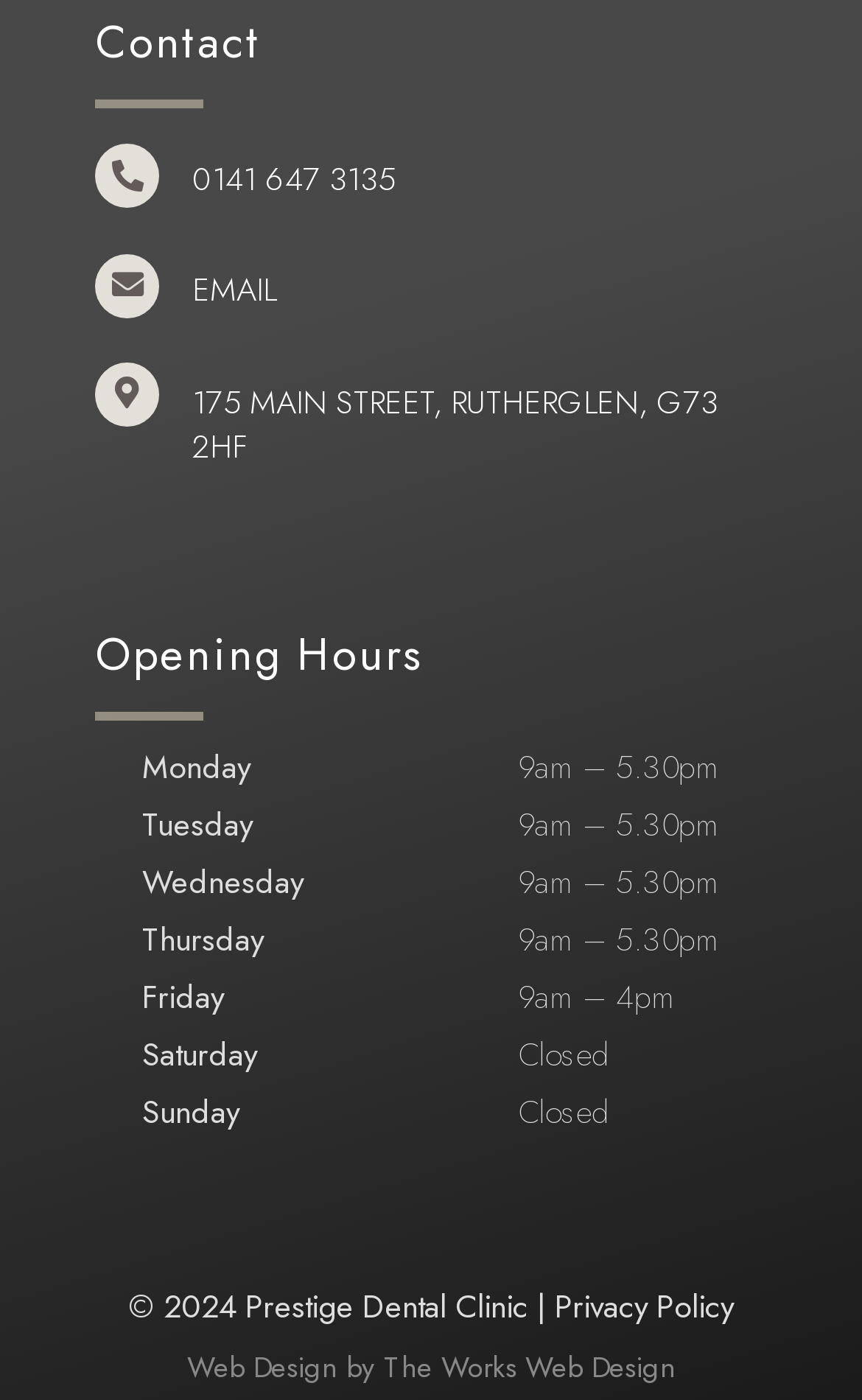What are the opening hours on Saturday?
Kindly offer a detailed explanation using the data available in the image.

I found the opening hours on Saturday by looking at the section 'Opening Hours' and matching the day 'Saturday' with the corresponding hours '9am – 5.30pm'.